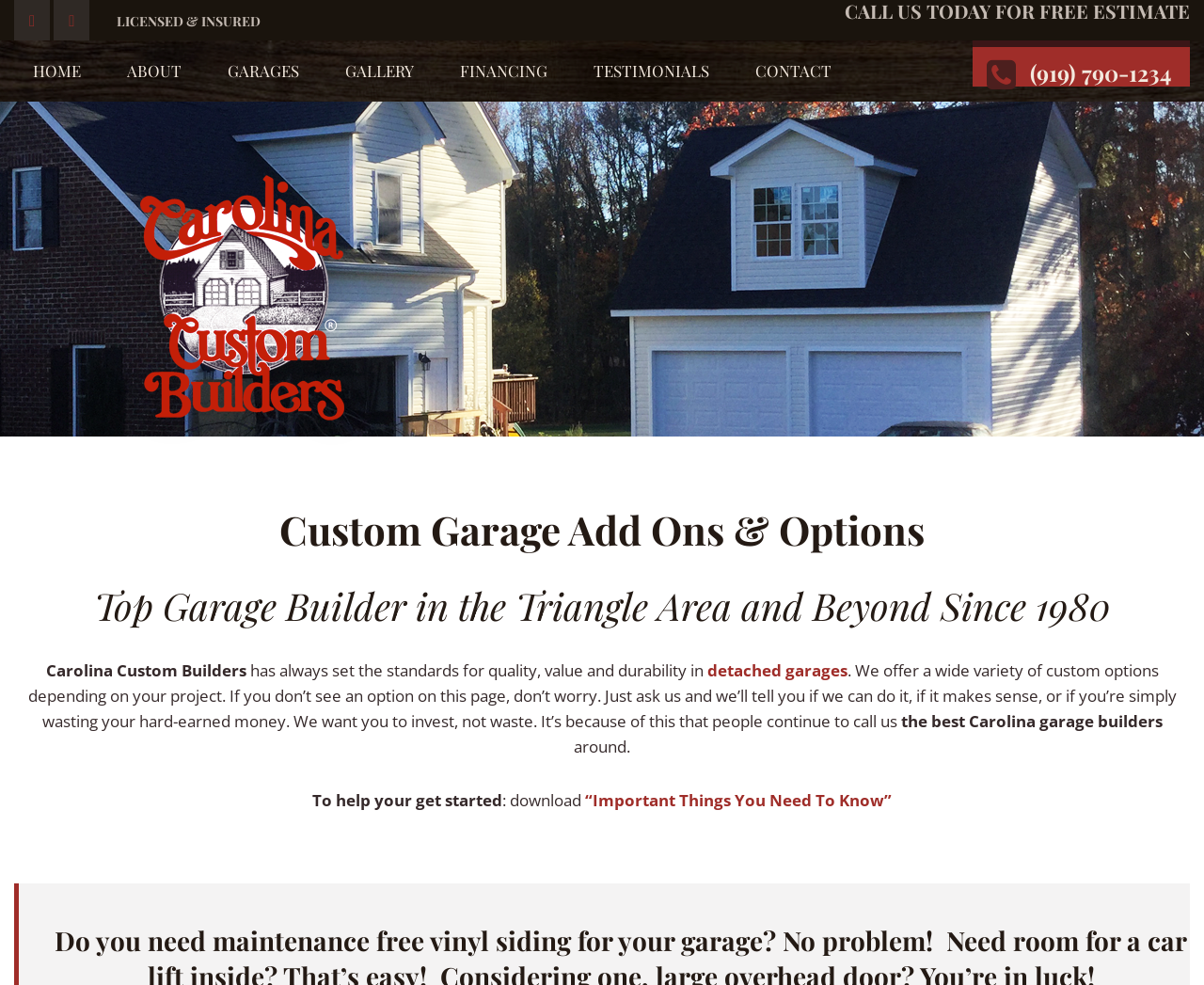Find the bounding box coordinates of the element's region that should be clicked in order to follow the given instruction: "Call the phone number". The coordinates should consist of four float numbers between 0 and 1, i.e., [left, top, right, bottom].

[0.82, 0.048, 0.973, 0.088]